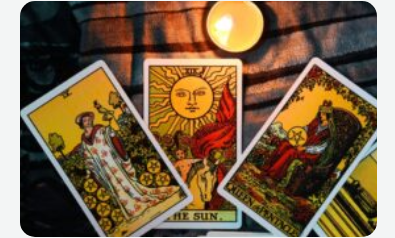What is the source of the warm glow in the background?
Look at the image and respond with a one-word or short phrase answer.

A lit candle